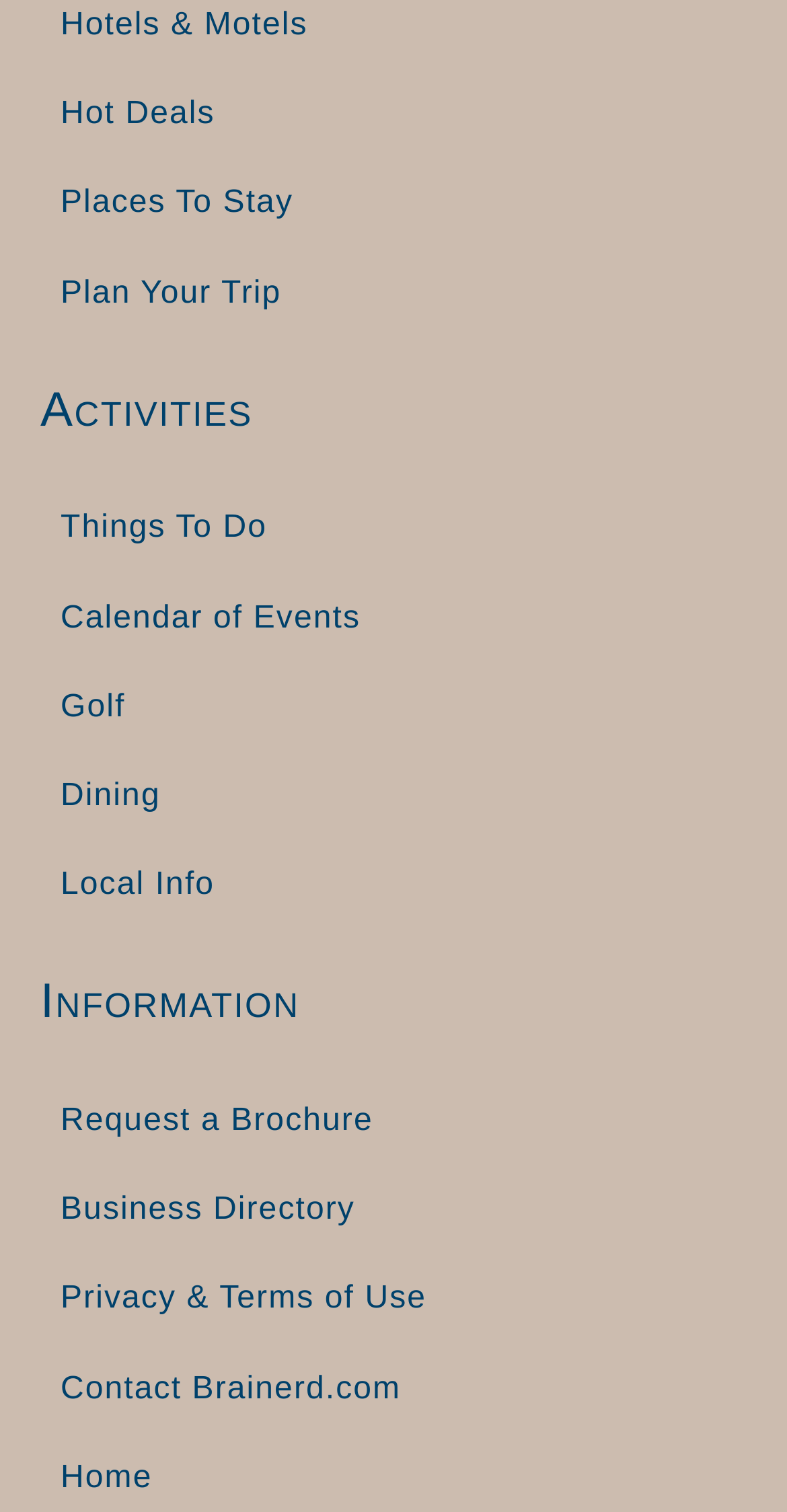What is the last link in the 'Information' section?
Identify the answer in the screenshot and reply with a single word or phrase.

Contact Brainerd.com